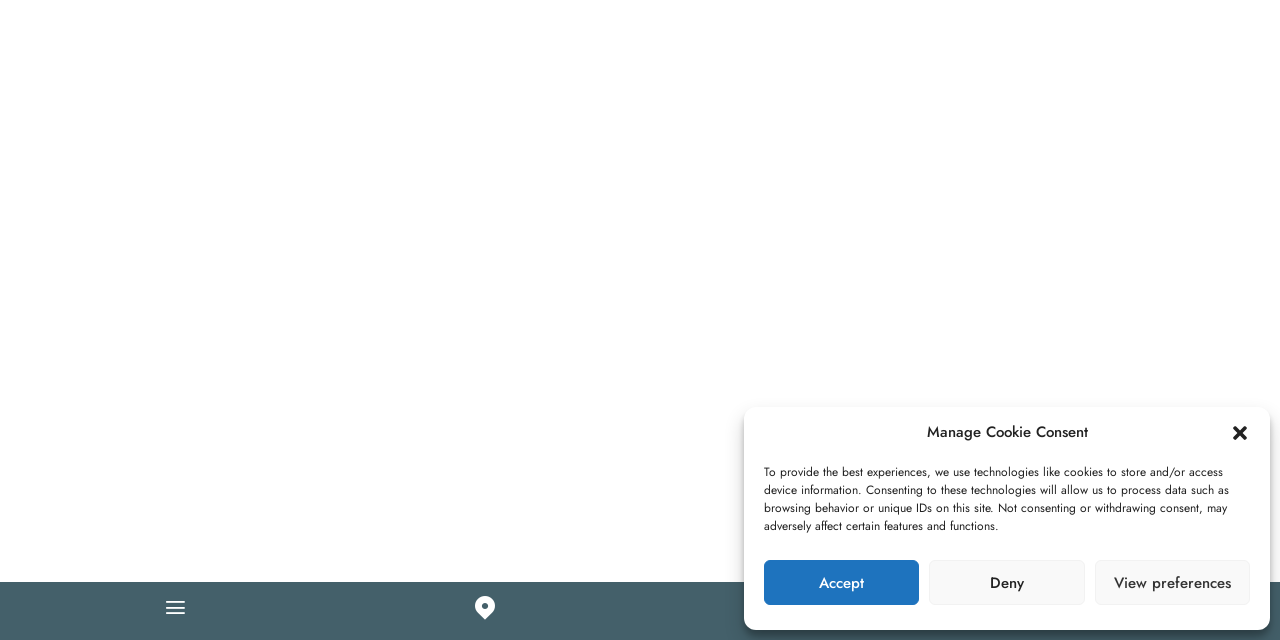Based on the element description "View preferences", predict the bounding box coordinates of the UI element.

[0.855, 0.875, 0.977, 0.945]